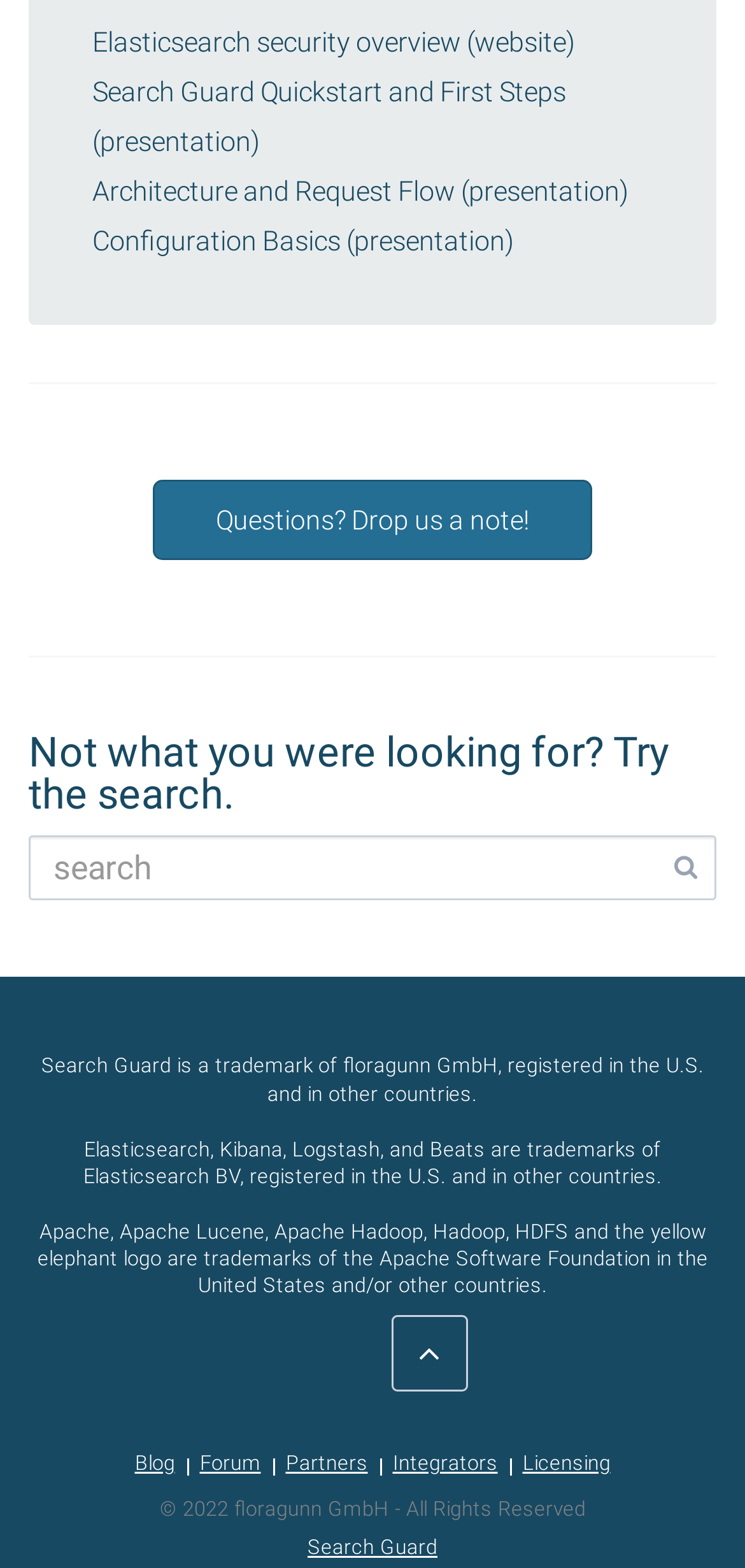What is the copyright year mentioned at the bottom?
Respond to the question with a single word or phrase according to the image.

2022